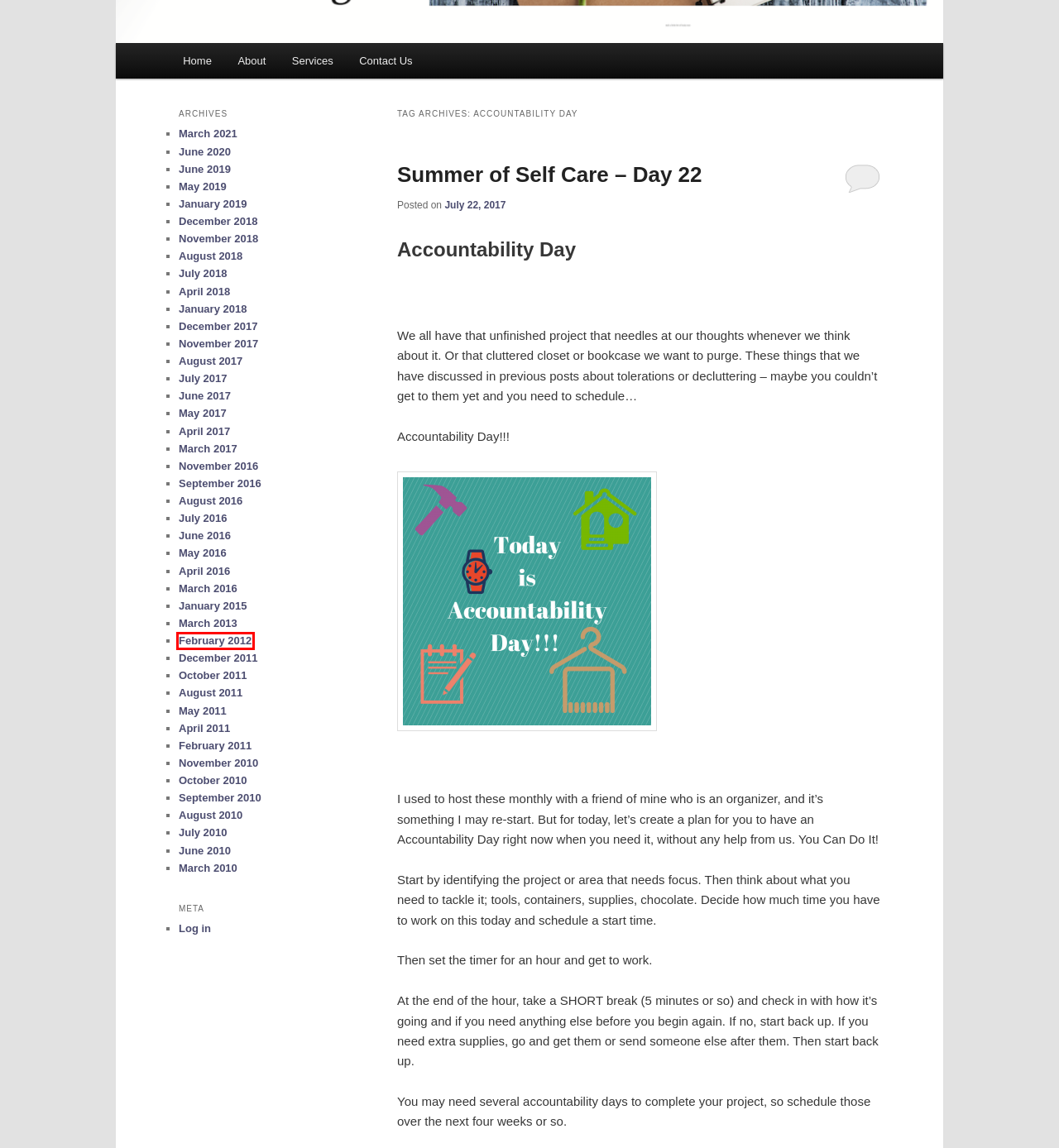Look at the screenshot of a webpage where a red rectangle bounding box is present. Choose the webpage description that best describes the new webpage after clicking the element inside the red bounding box. Here are the candidates:
A. August, 2017 | Moving You From Surviving to Thriving
B. October, 2011 | Moving You From Surviving to Thriving
C. January, 2015 | Moving You From Surviving to Thriving
D. January, 2019 | Moving You From Surviving to Thriving
E. July, 2010 | Moving You From Surviving to Thriving
F. February, 2012 | Moving You From Surviving to Thriving
G. April, 2011 | Moving You From Surviving to Thriving
H. February, 2011 | Moving You From Surviving to Thriving

F